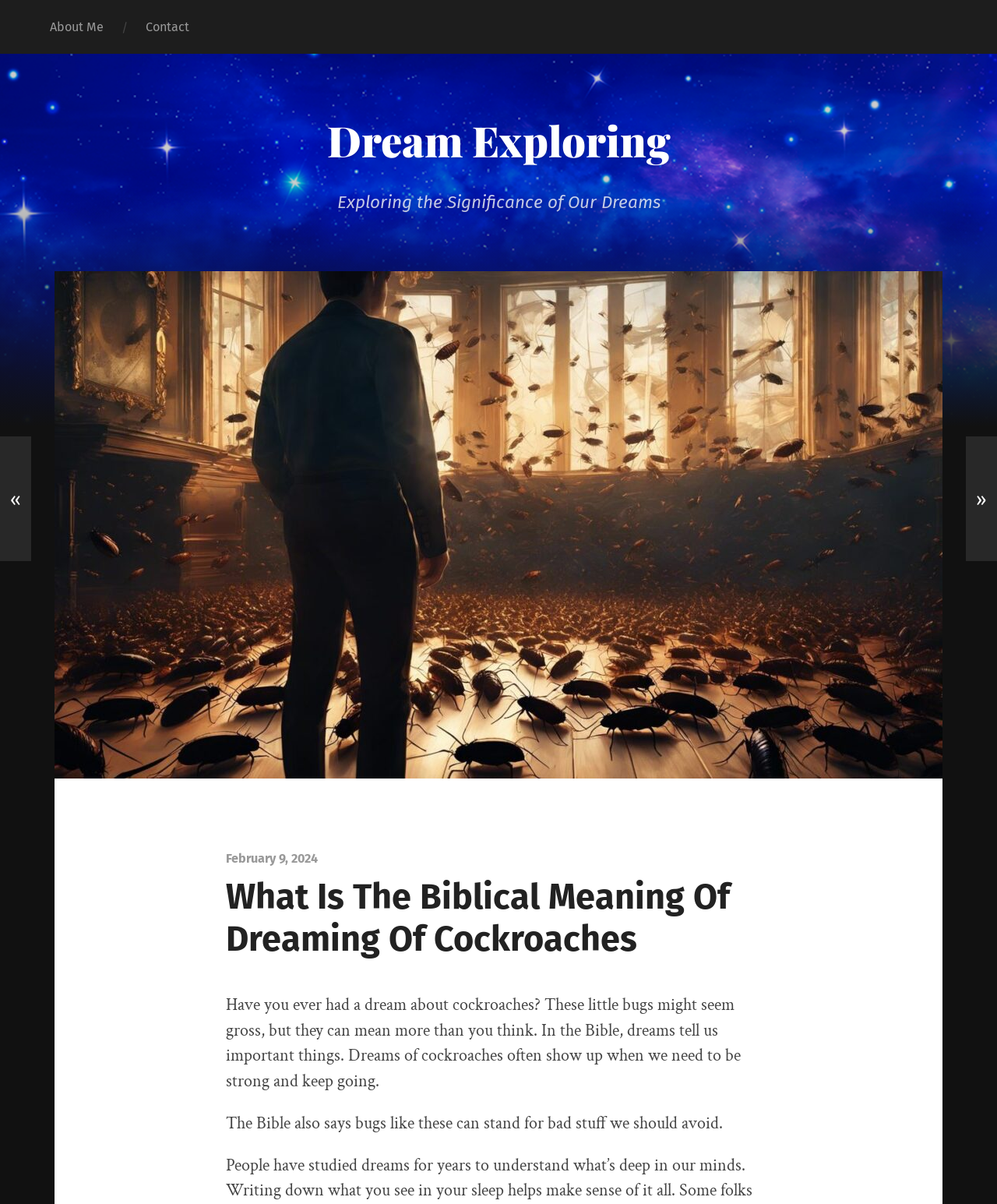Review the image closely and give a comprehensive answer to the question: What is the biblical meaning of dreaming of cockroaches?

I read the static text element that explains the biblical meaning of dreaming of cockroaches, which says that dreams of cockroaches often show up when we need to be strong and keep going, and that bugs like these can stand for bad stuff we should avoid.